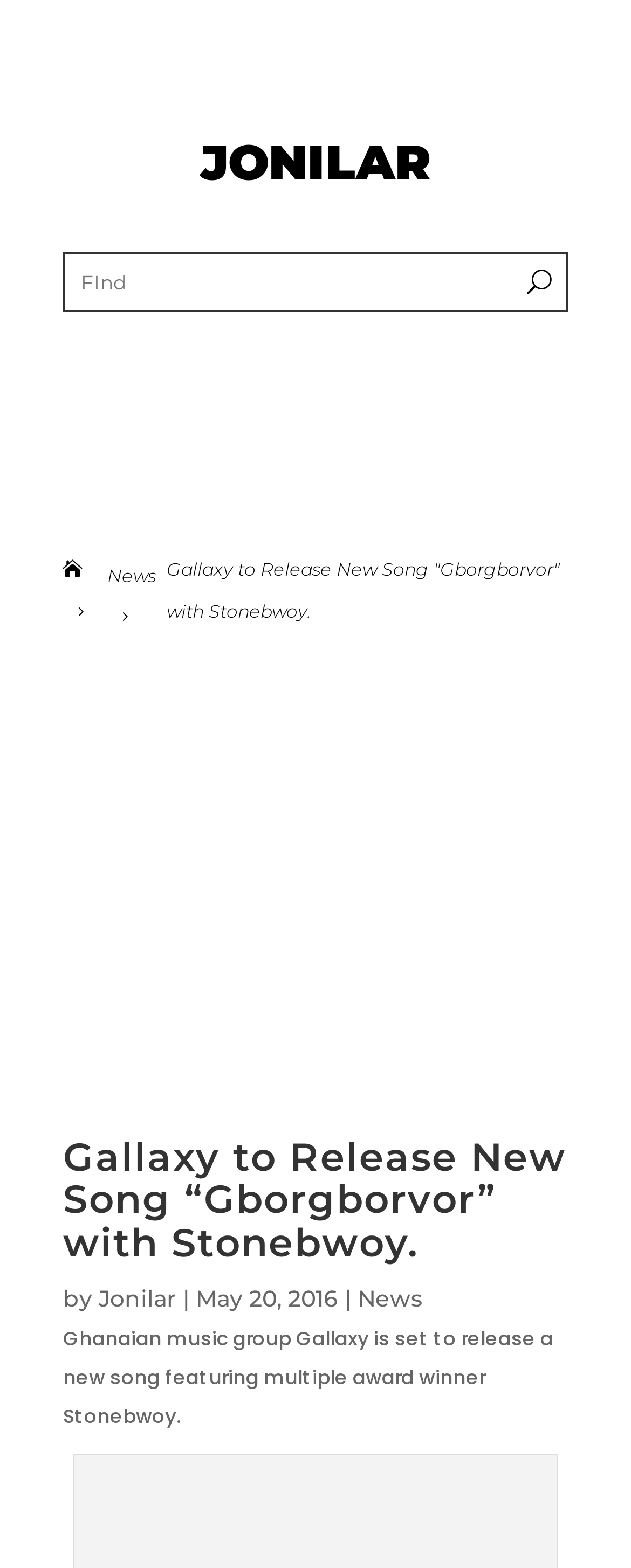Detail the features and information presented on the webpage.

The webpage appears to be a news article or blog post about Ghanaian music group Gallaxy releasing a new song featuring Stonebwoy. At the top of the page, there is a heading that reads "JONILAR" and a search box with the label "FInd". Below the search box, there are three links: a icon link, a "News" link, and a link with the title of the article "Gallaxy to Release New Song "Gborgborvor" with Stonebwoy.". 

An image takes up a significant portion of the page, spanning from the top to the middle section. Above the image, there is a heading with the same title as the article. Below the image, there is a byline that reads "by Jonilar" followed by the date "May 20, 2016". 

On the same line as the byline, there is another "News" link. The main content of the article starts below the byline, with a paragraph of text that summarizes the article, stating that Gallaxy is set to release a new song featuring Stonebwoy.